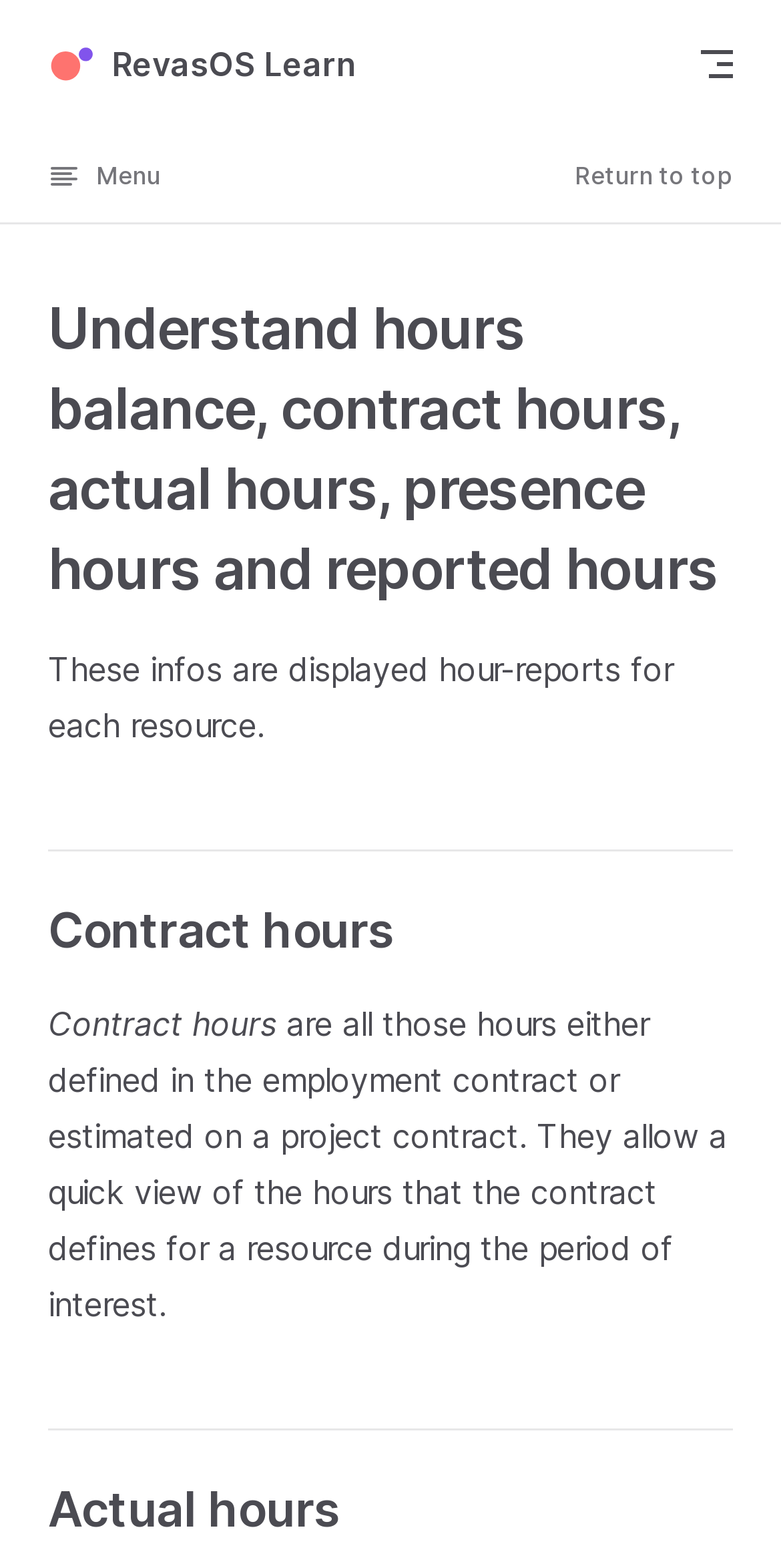Based on the provided description, "Return to top", find the bounding box of the corresponding UI element in the screenshot.

[0.674, 0.082, 1.0, 0.142]